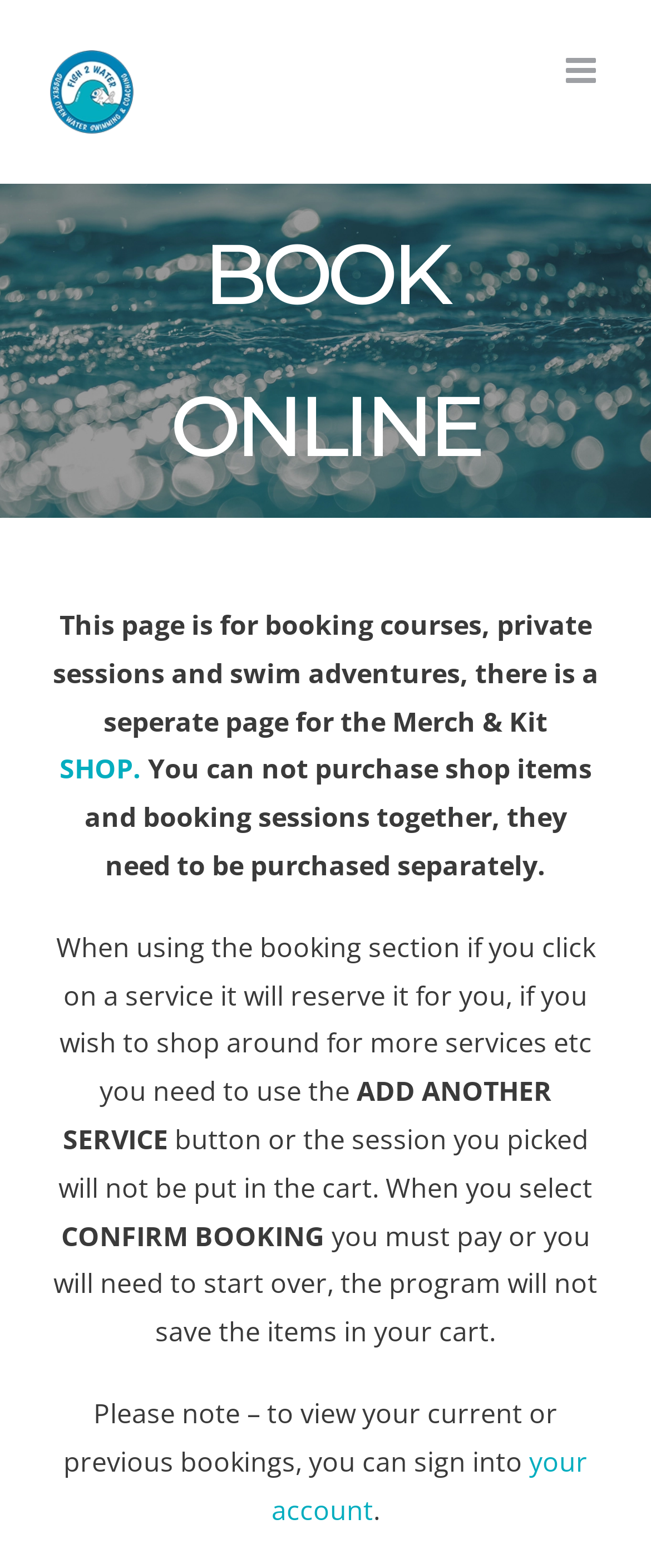What happens if I don't pay after selecting a service?
Utilize the information in the image to give a detailed answer to the question.

The webpage warns users that if they select a service but do not pay, the items will not be saved in their cart. Users must pay to confirm their booking, or they will need to start over.